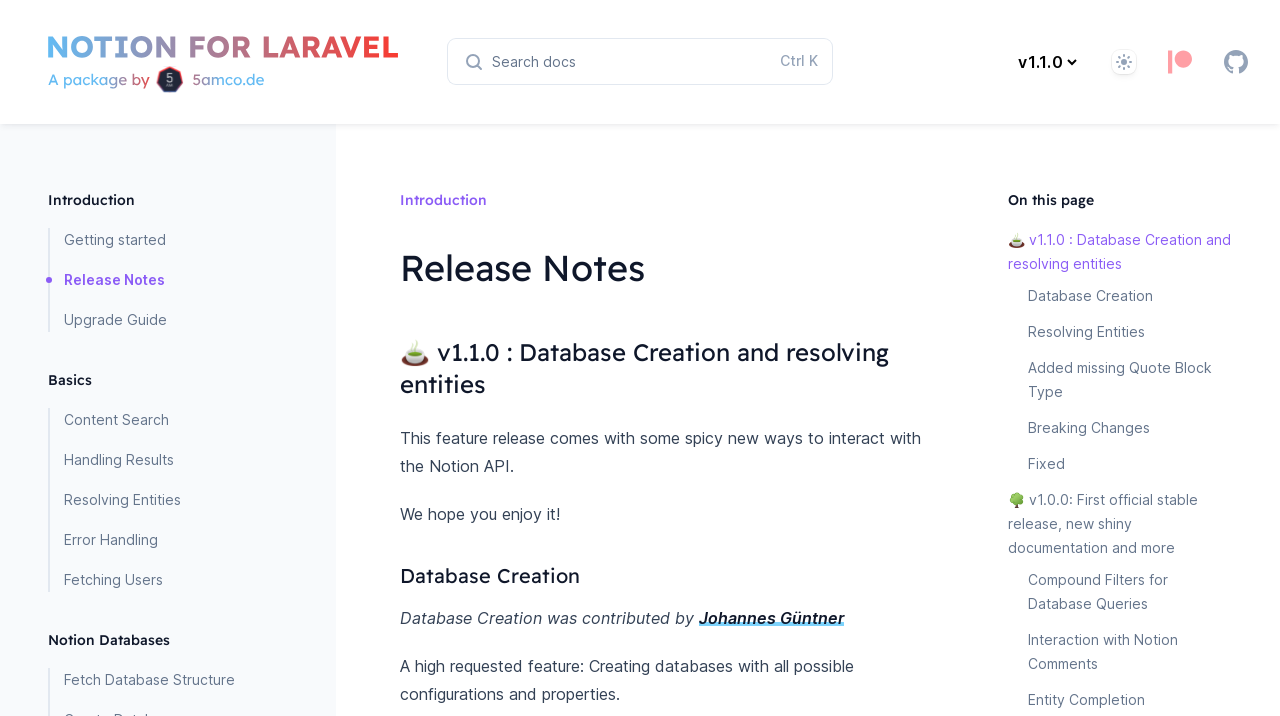Respond with a single word or phrase to the following question:
How many links are there in the 'On this page' section?

5